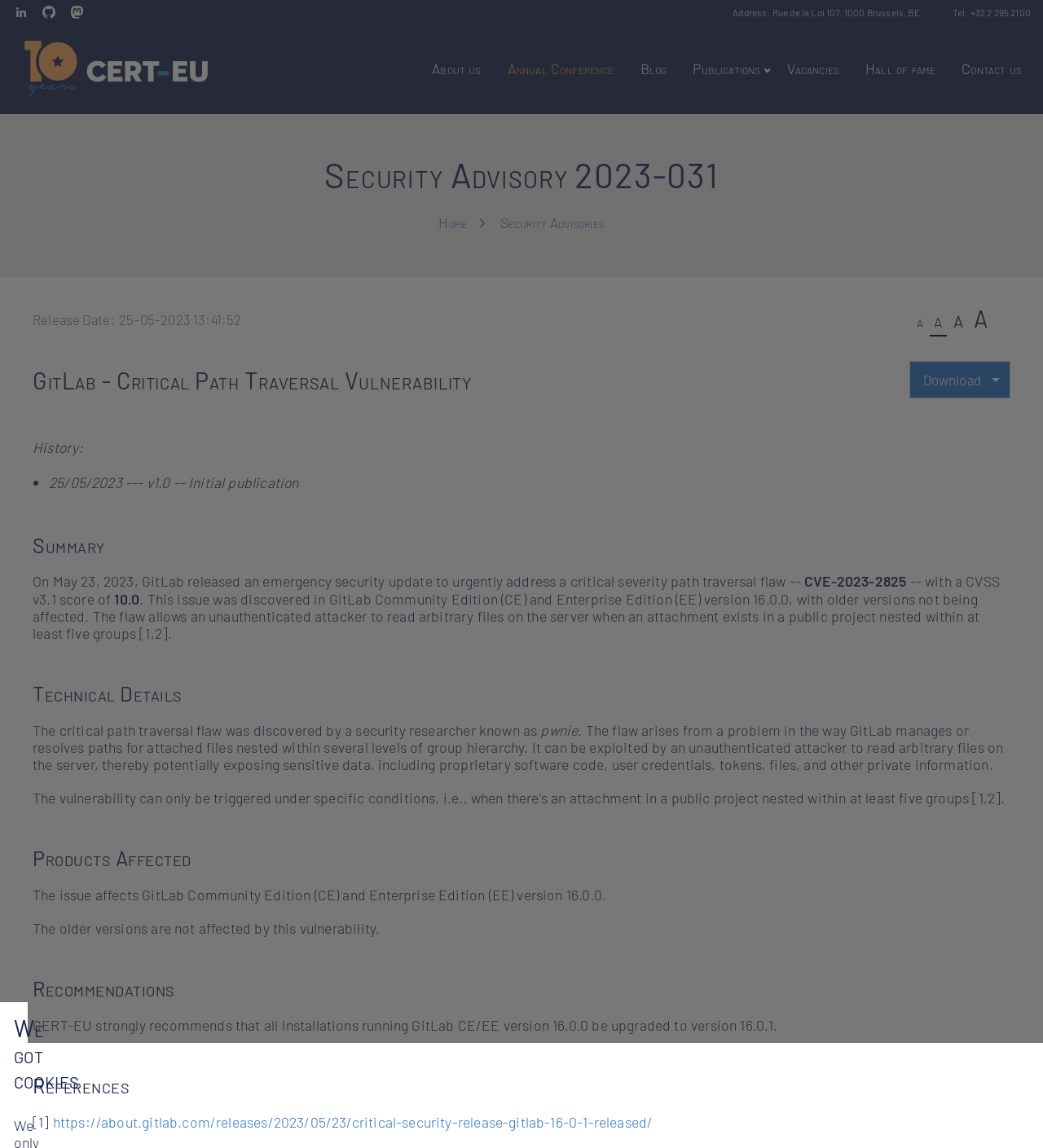Who discovered the critical path traversal flaw?
Answer the question in as much detail as possible.

I found the name of the security researcher by reading the text that mentions 'a security researcher known as' and then finding the corresponding value, which is 'pwnie', located in the 'Technical Details' section.